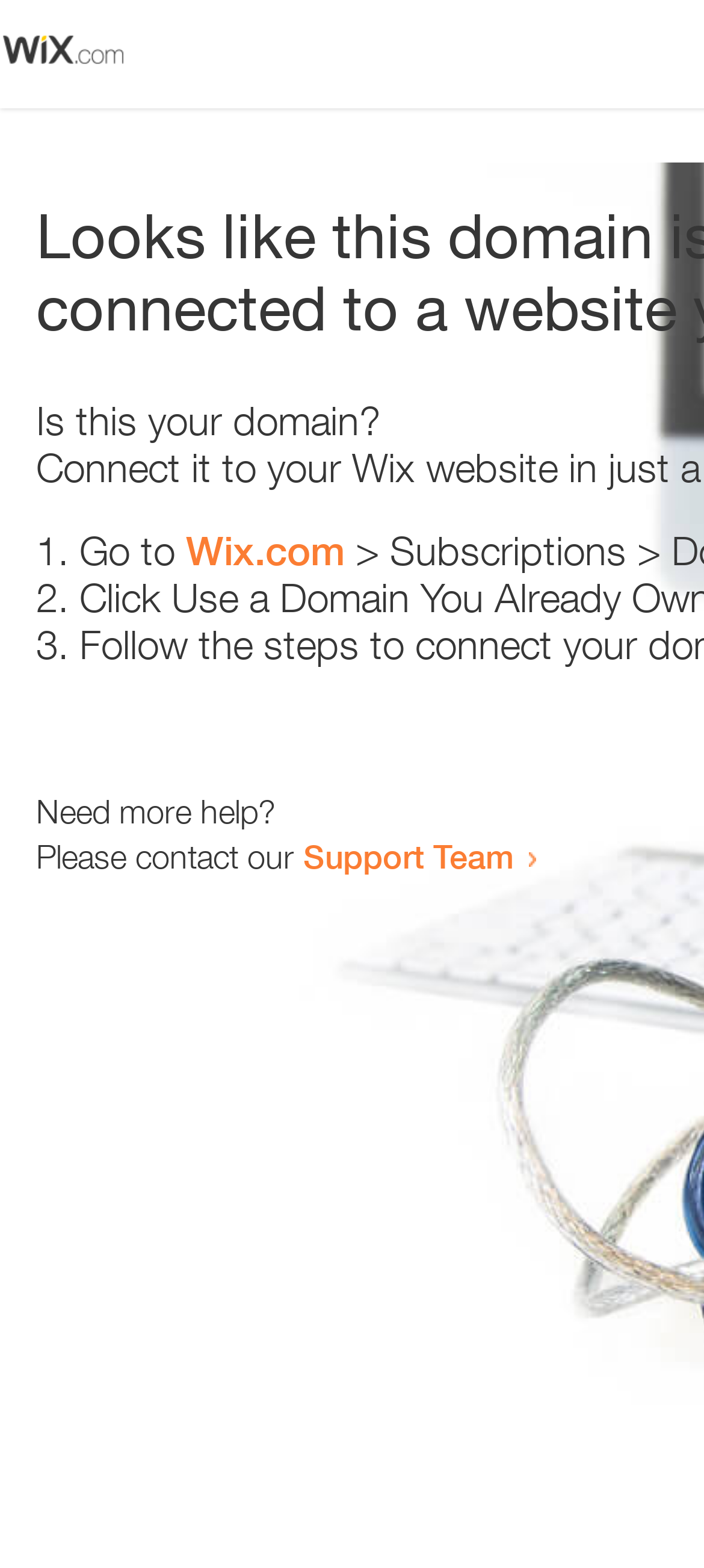Bounding box coordinates should be provided in the format (top-left x, top-left y, bottom-right x, bottom-right y) with all values between 0 and 1. Identify the bounding box for this UI element: Wix.com

[0.264, 0.336, 0.49, 0.366]